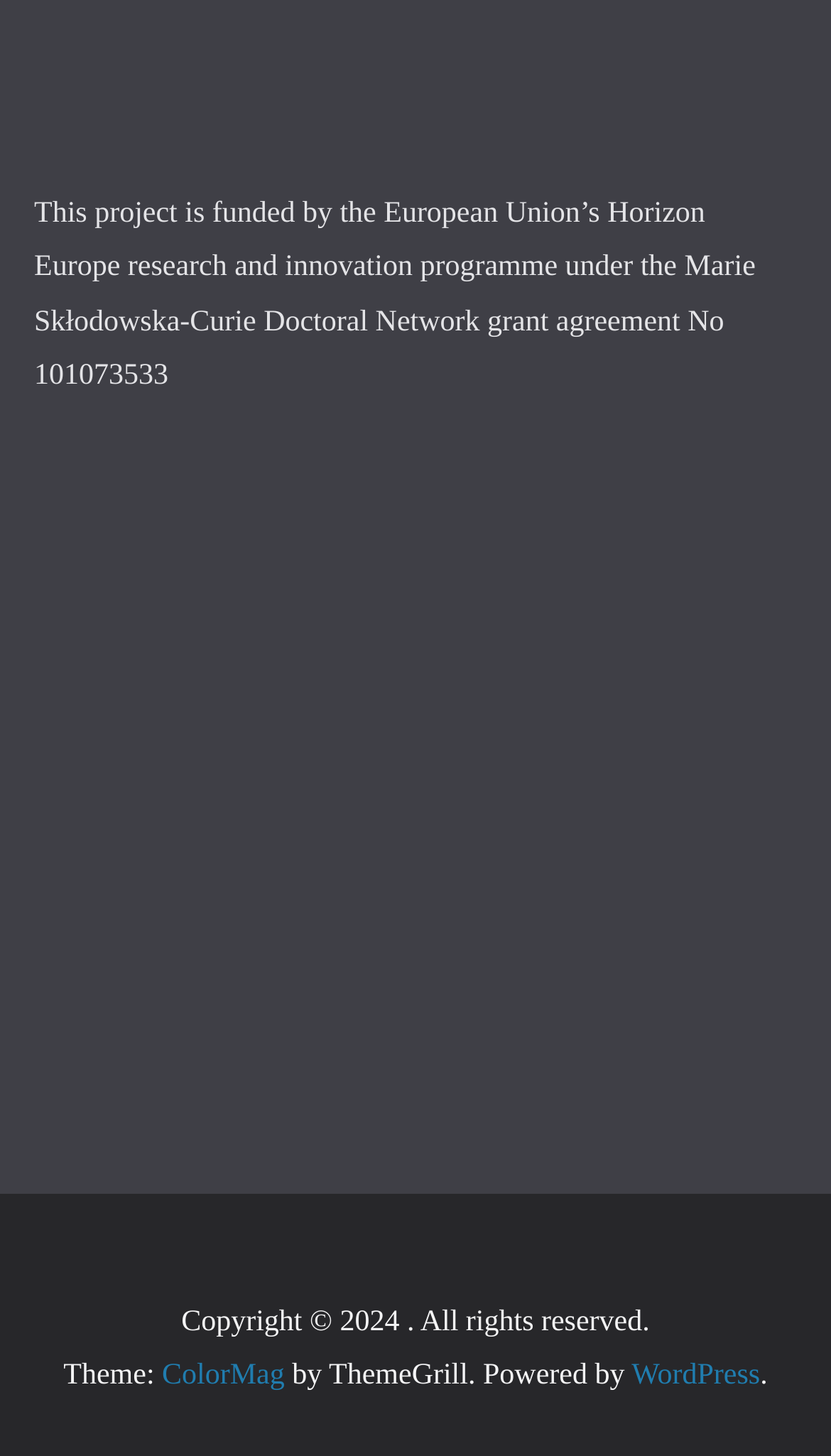What is the grant agreement number?
Using the visual information, respond with a single word or phrase.

101073533